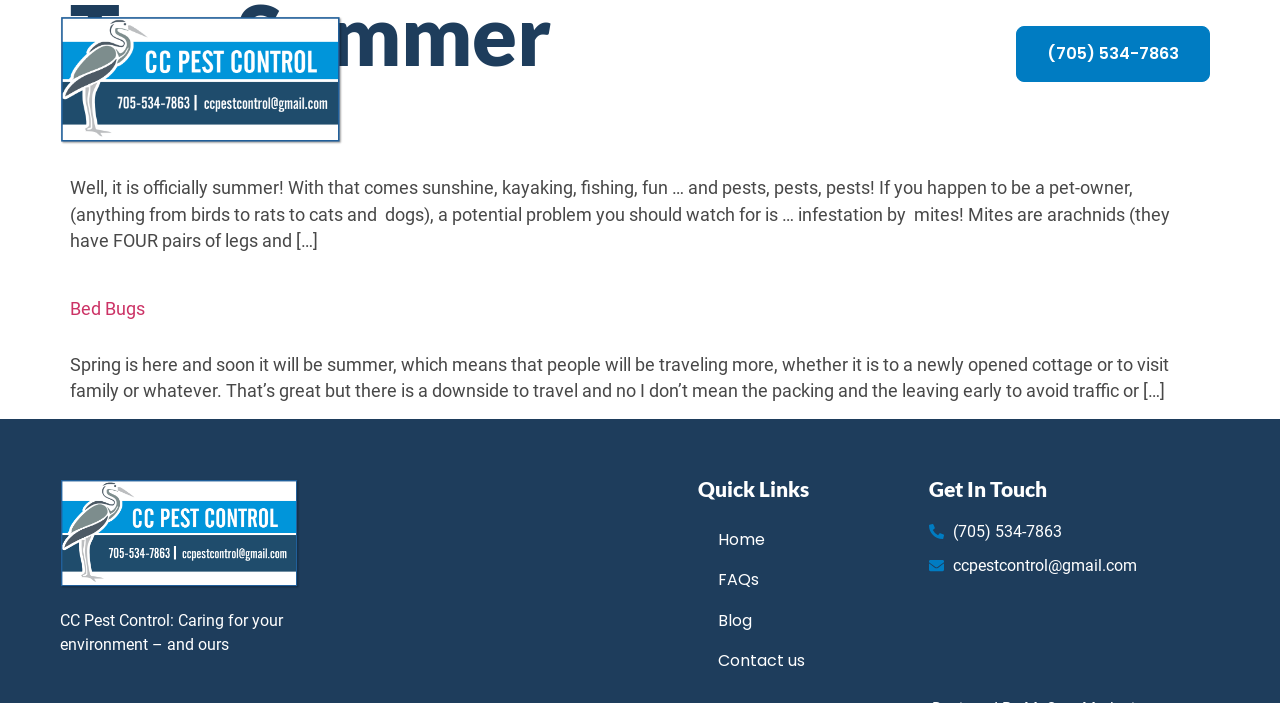Identify the bounding box coordinates of the clickable section necessary to follow the following instruction: "Read about 'Mites'". The coordinates should be presented as four float numbers from 0 to 1, i.e., [left, top, right, bottom].

[0.055, 0.174, 0.09, 0.203]